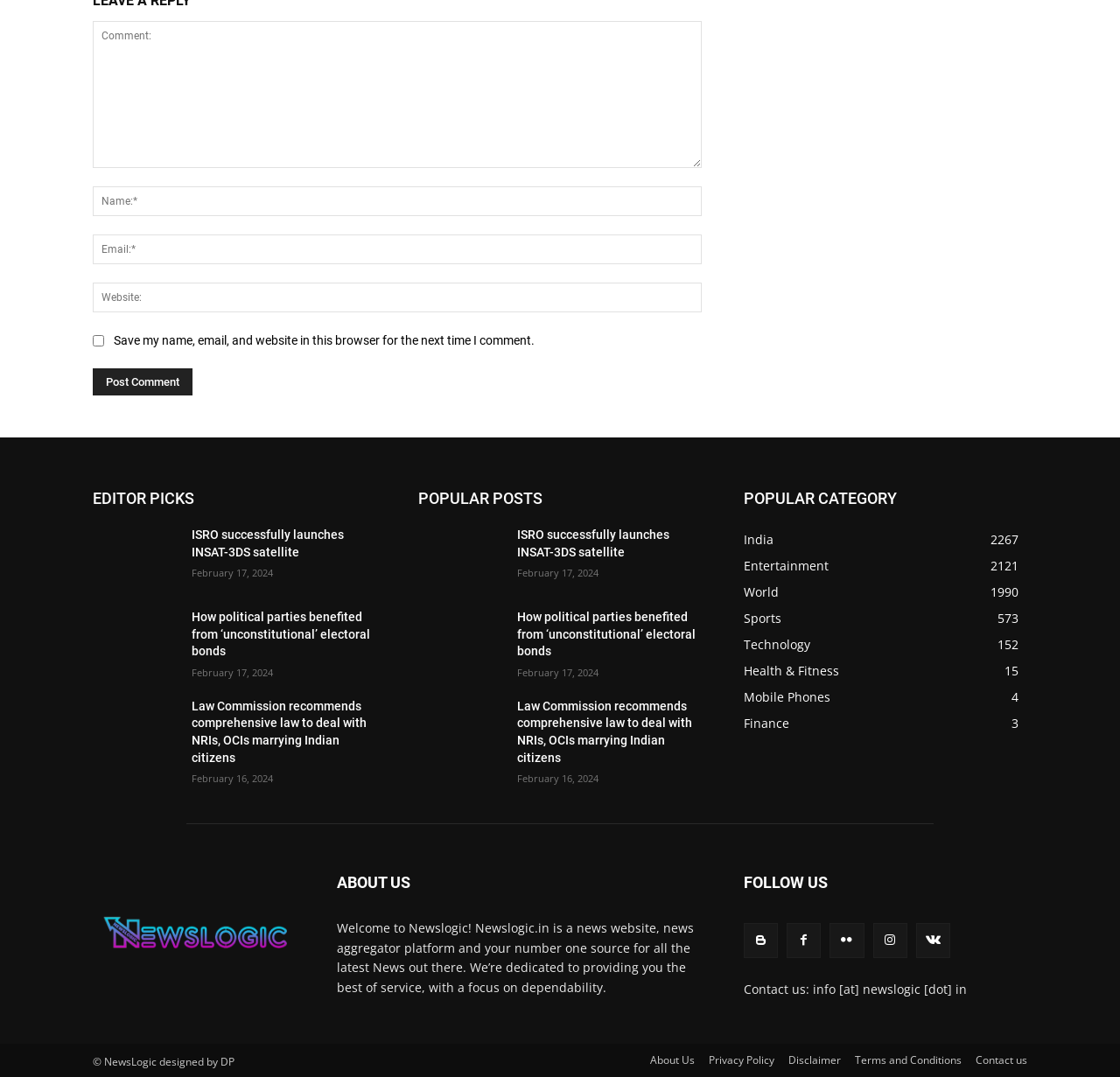How can users contact the website?
Give a one-word or short-phrase answer derived from the screenshot.

info@newslogic.in